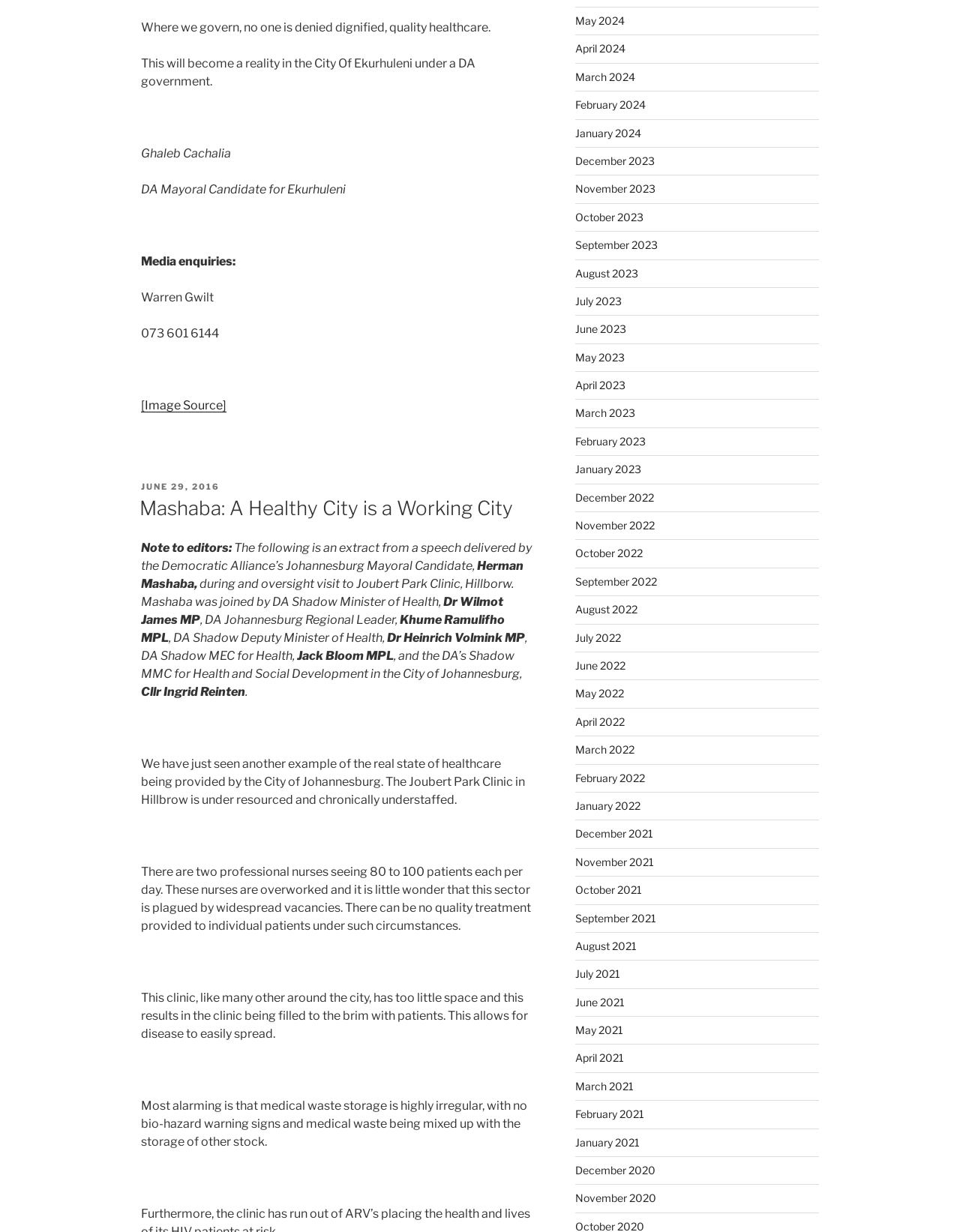Who is the DA Shadow Minister of Health? Based on the image, give a response in one word or a short phrase.

Dr Wilmot James MP